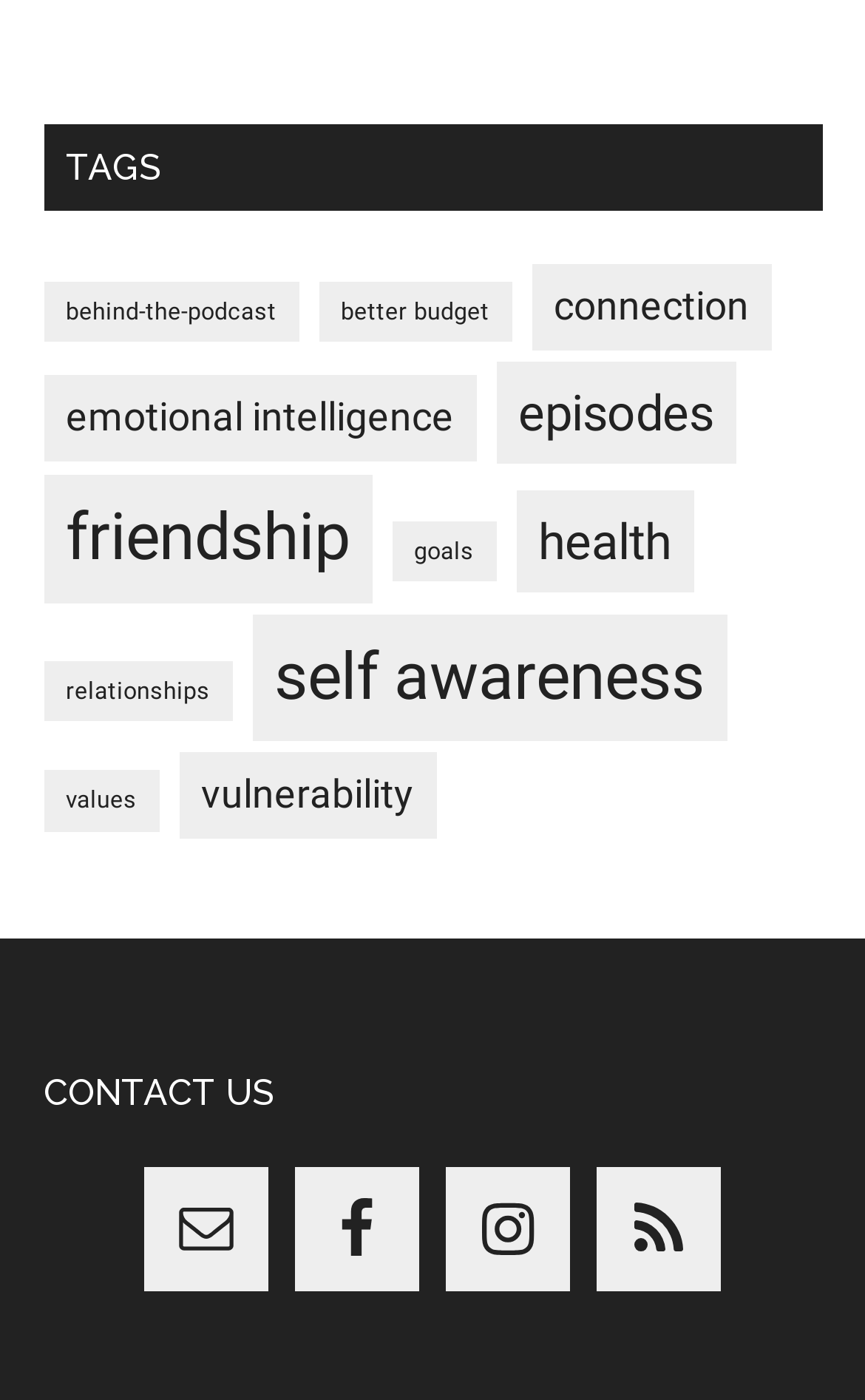Locate the bounding box coordinates of the clickable region to complete the following instruction: "check episodes."

[0.573, 0.258, 0.85, 0.331]